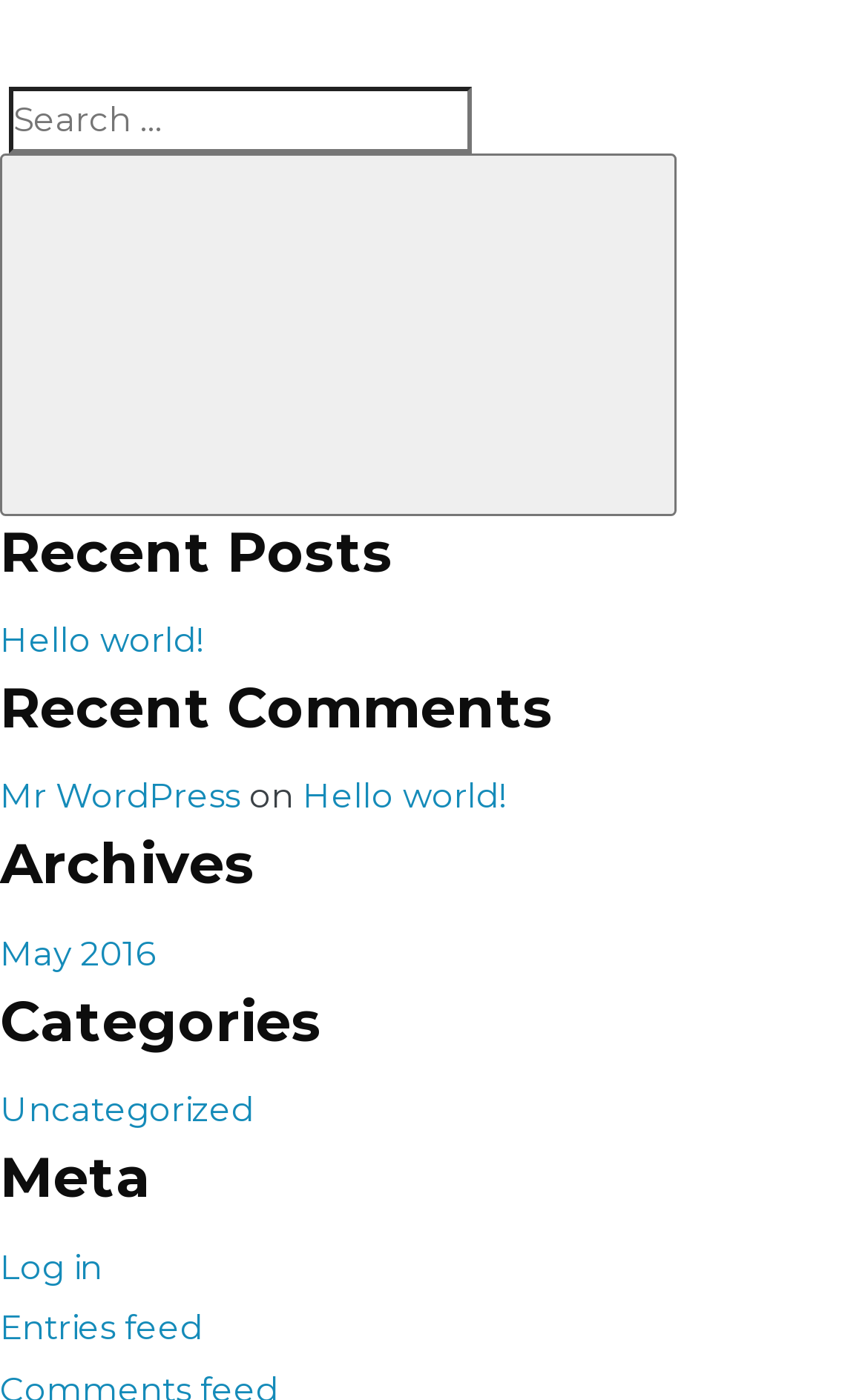Find the bounding box coordinates for the area that should be clicked to accomplish the instruction: "Login to the system".

None